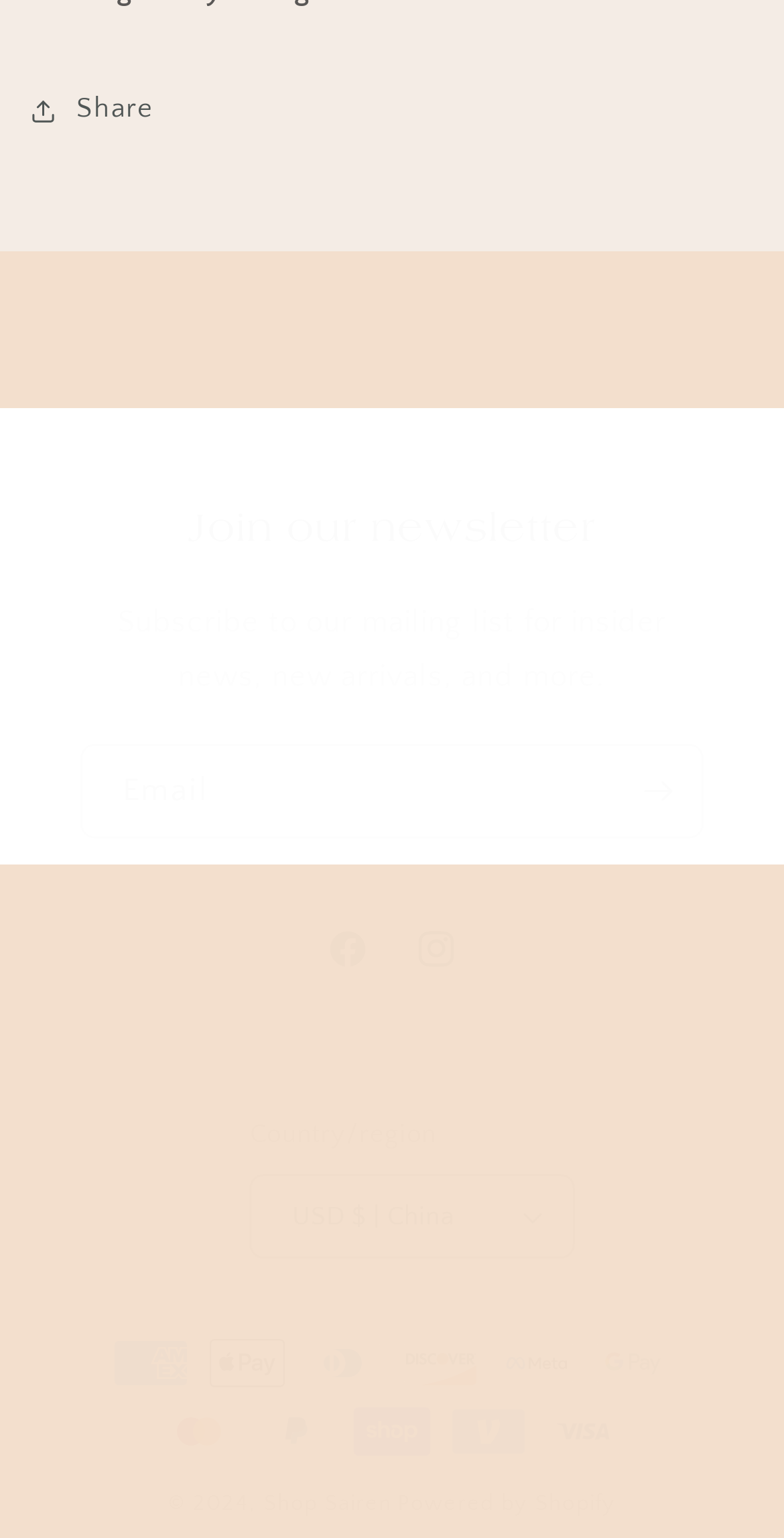Highlight the bounding box coordinates of the element that should be clicked to carry out the following instruction: "Visit Shop Sairen". The coordinates must be given as four float numbers ranging from 0 to 1, i.e., [left, top, right, bottom].

[0.337, 0.97, 0.5, 0.986]